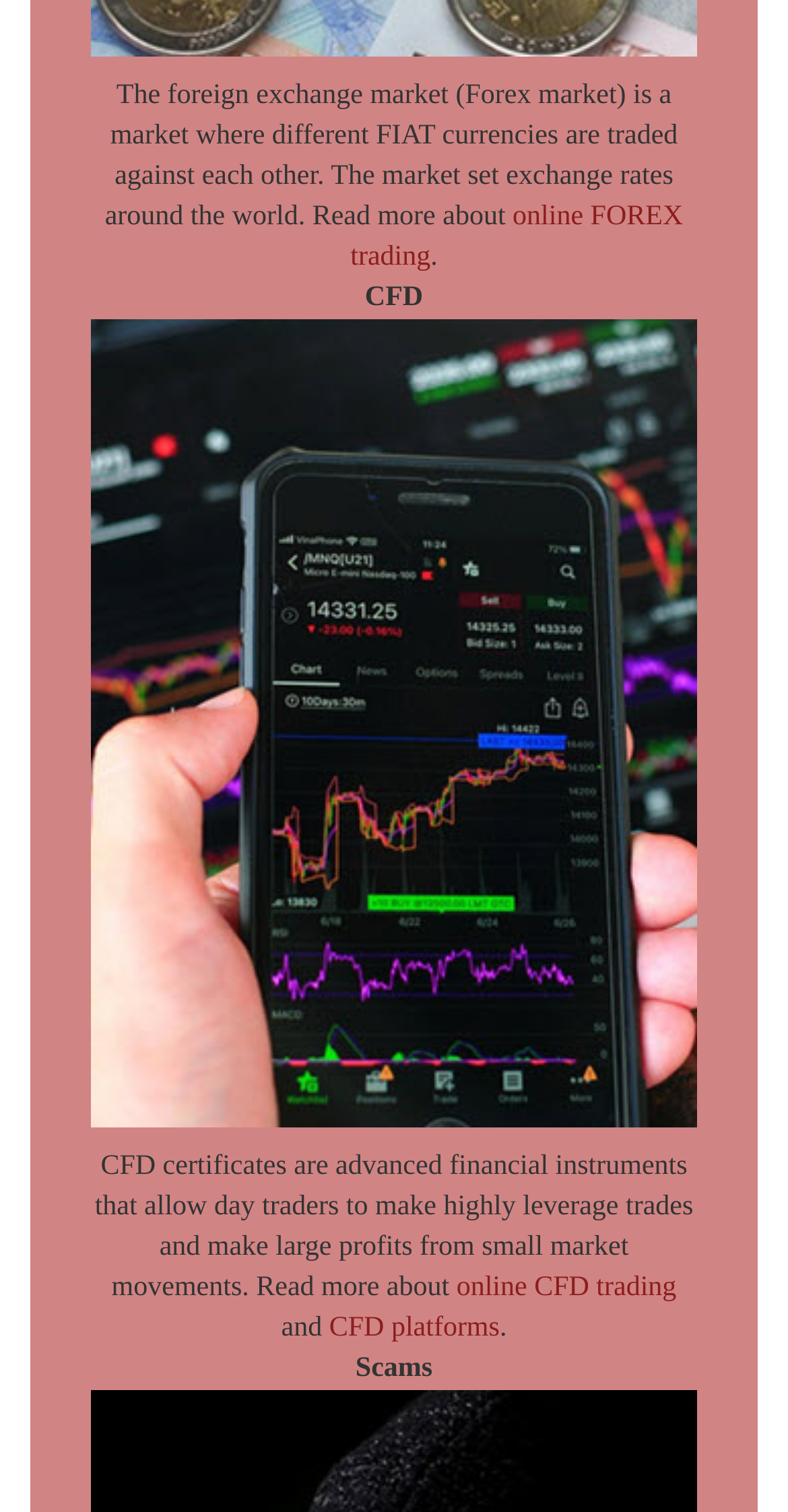Answer the question in a single word or phrase:
What is the topic mentioned below the CFD image?

Scams